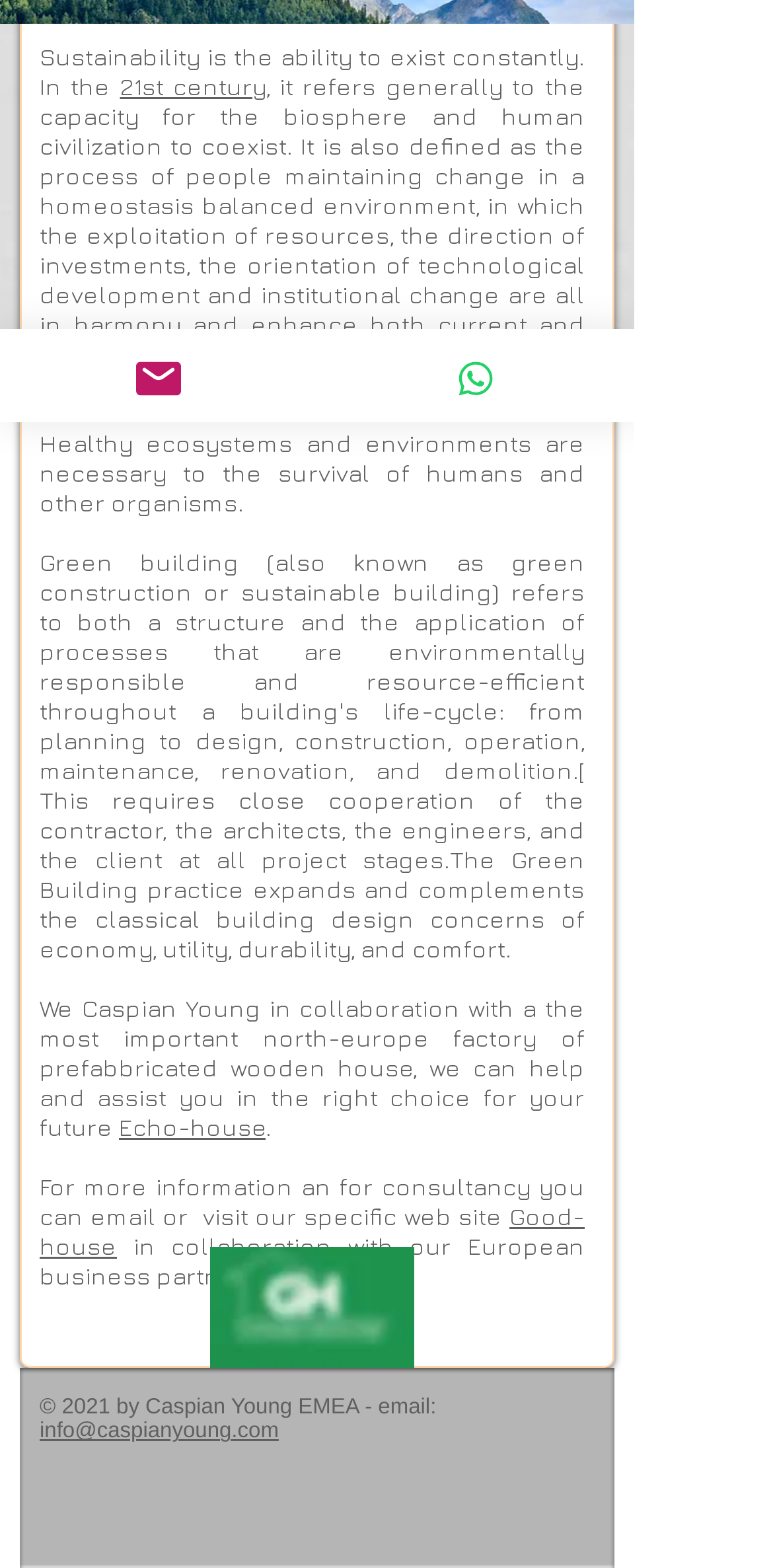Predict the bounding box of the UI element that fits this description: "21st century".

[0.155, 0.046, 0.344, 0.065]